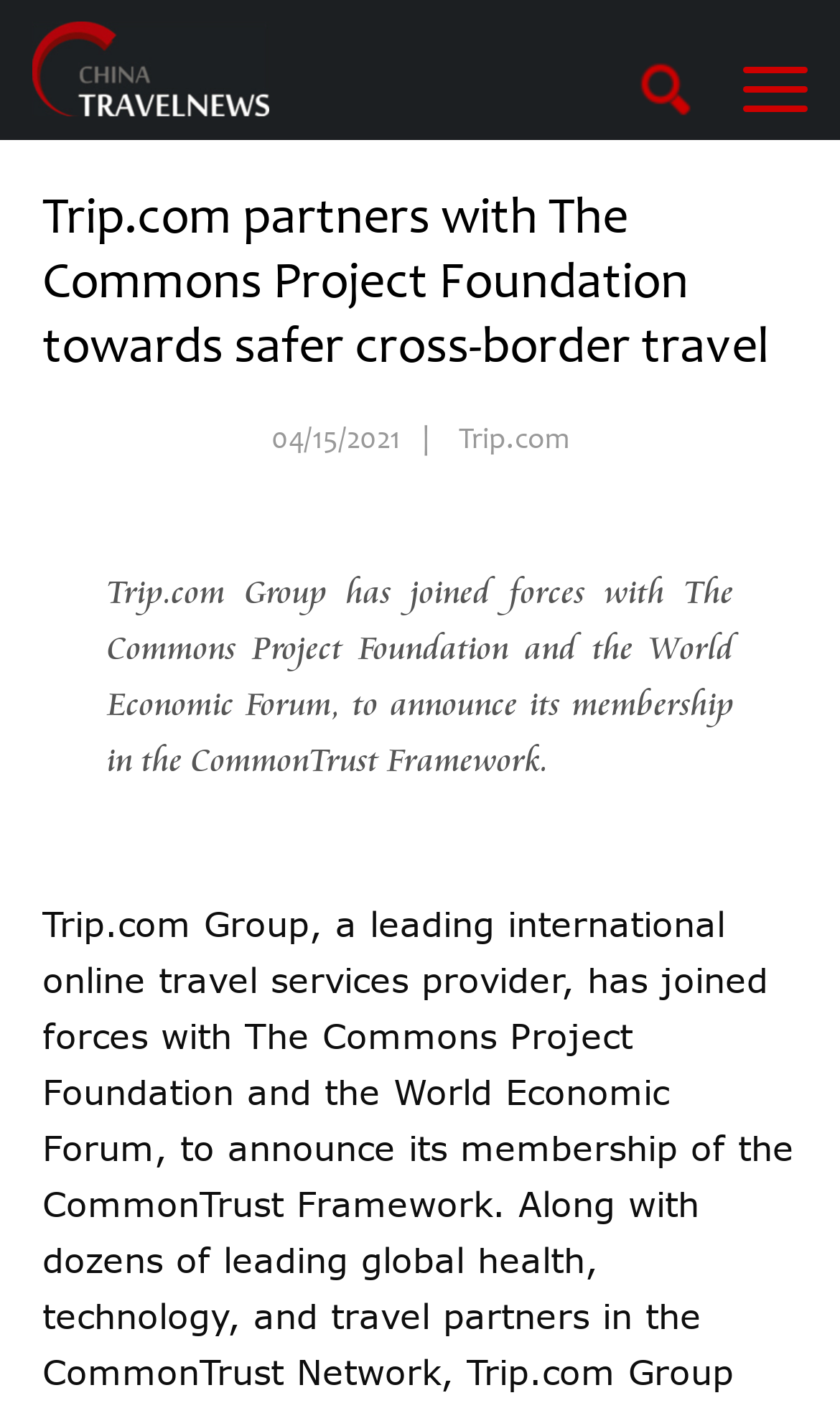What is the website that this news article is from?
Answer the question with as much detail as possible.

I found the website that this news article is from by looking at the heading element that contains the website's name, which is 'China Travel News'.